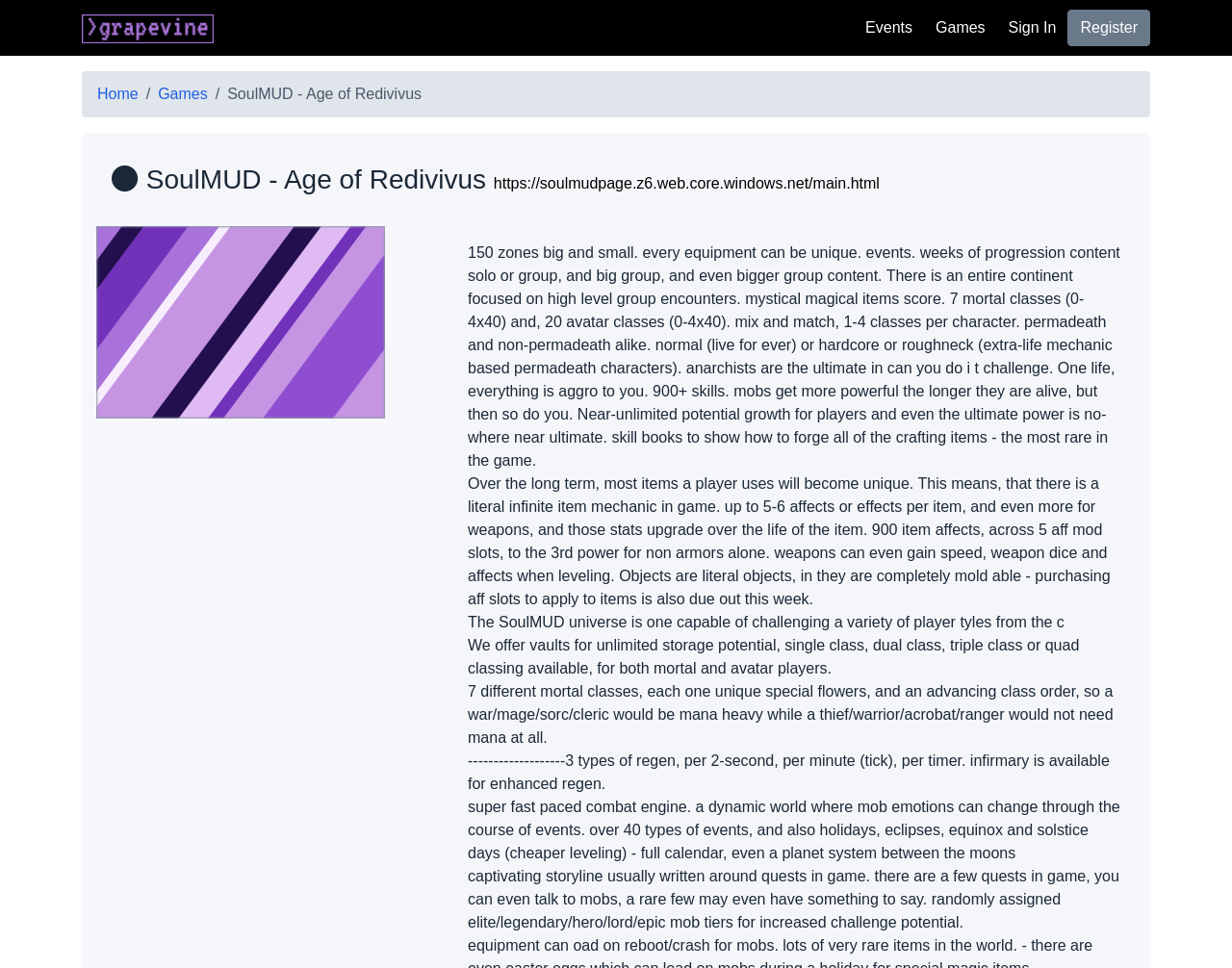Utilize the details in the image to thoroughly answer the following question: What is the name of the MUD game?

The name of the MUD game can be found in the breadcrumb navigation, where it says 'SoulMUD - Age of Redivivus'. This suggests that the game is called SoulMUD, and Age of Redivivus is likely a subtitle or a specific version of the game.